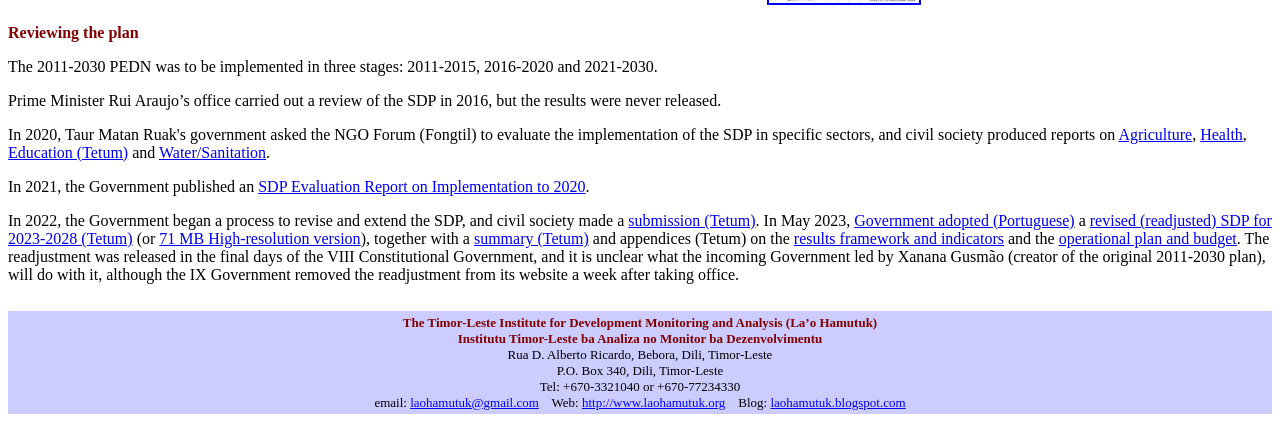Give a one-word or phrase response to the following question: What is the name of the institute mentioned on the webpage?

La'o Hamutuk